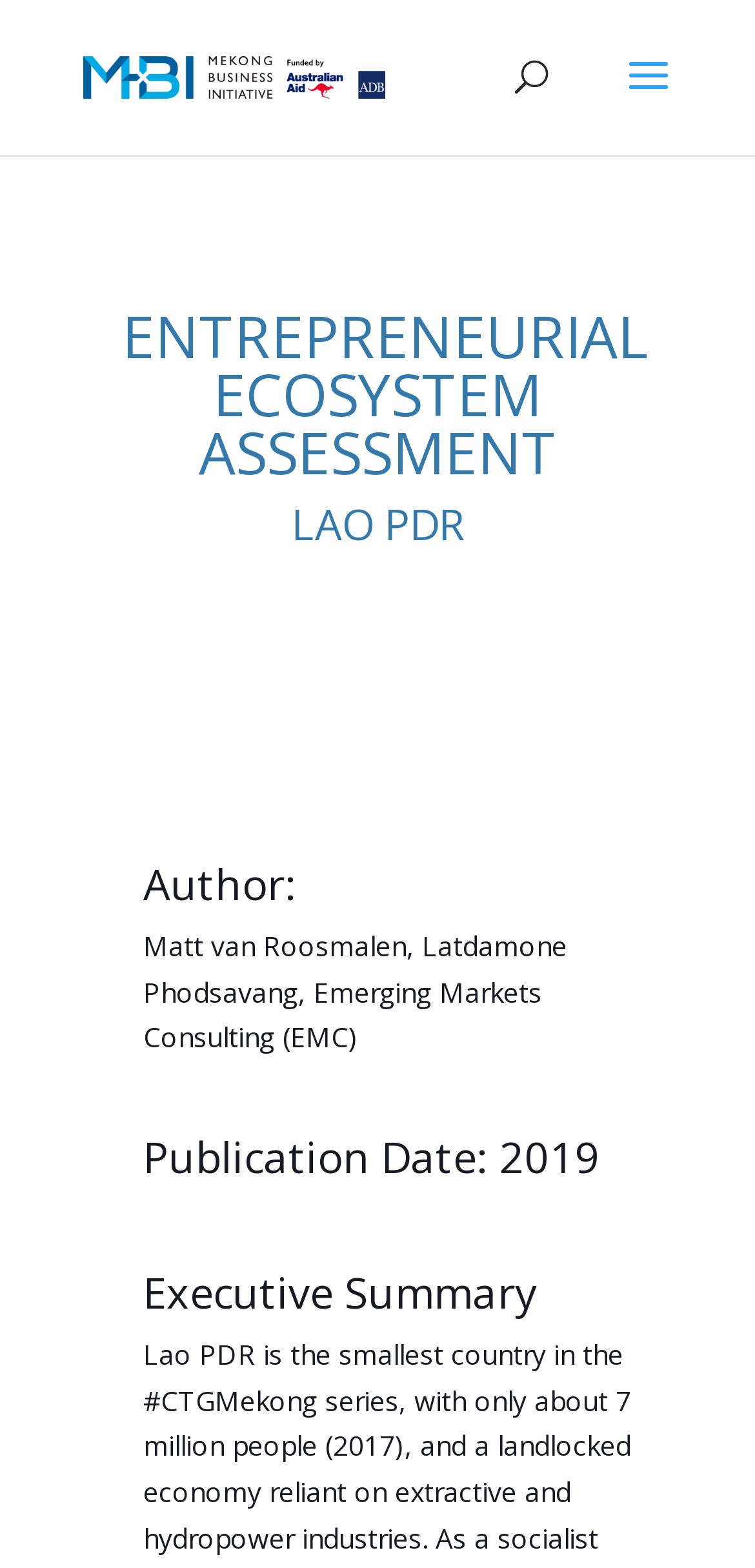Identify the title of the webpage and provide its text content.

 ENTREPRENEURIAL ECOSYSTEM ASSESSMENT